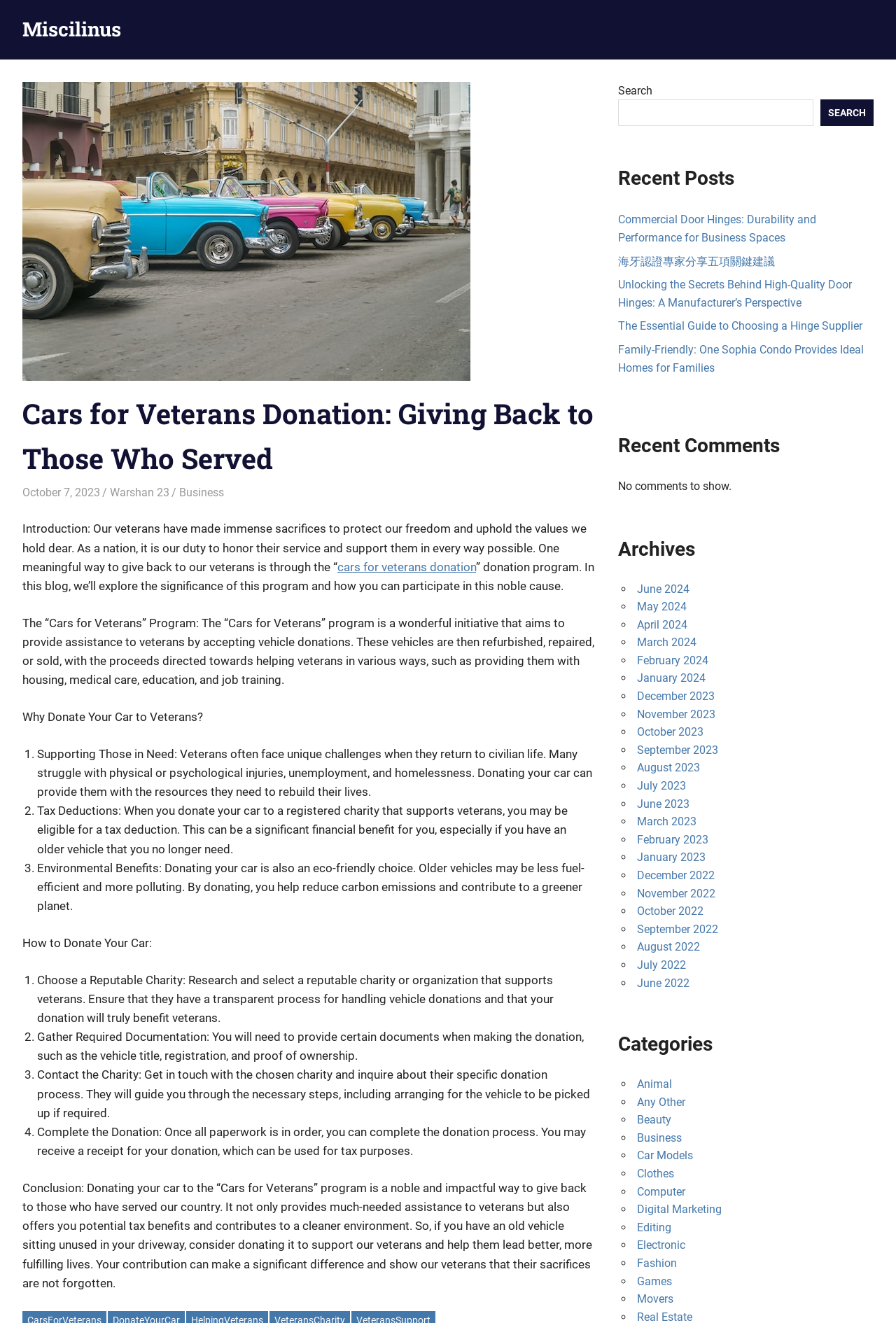Please find the top heading of the webpage and generate its text.

Cars for Veterans Donation: Giving Back to Those Who Served